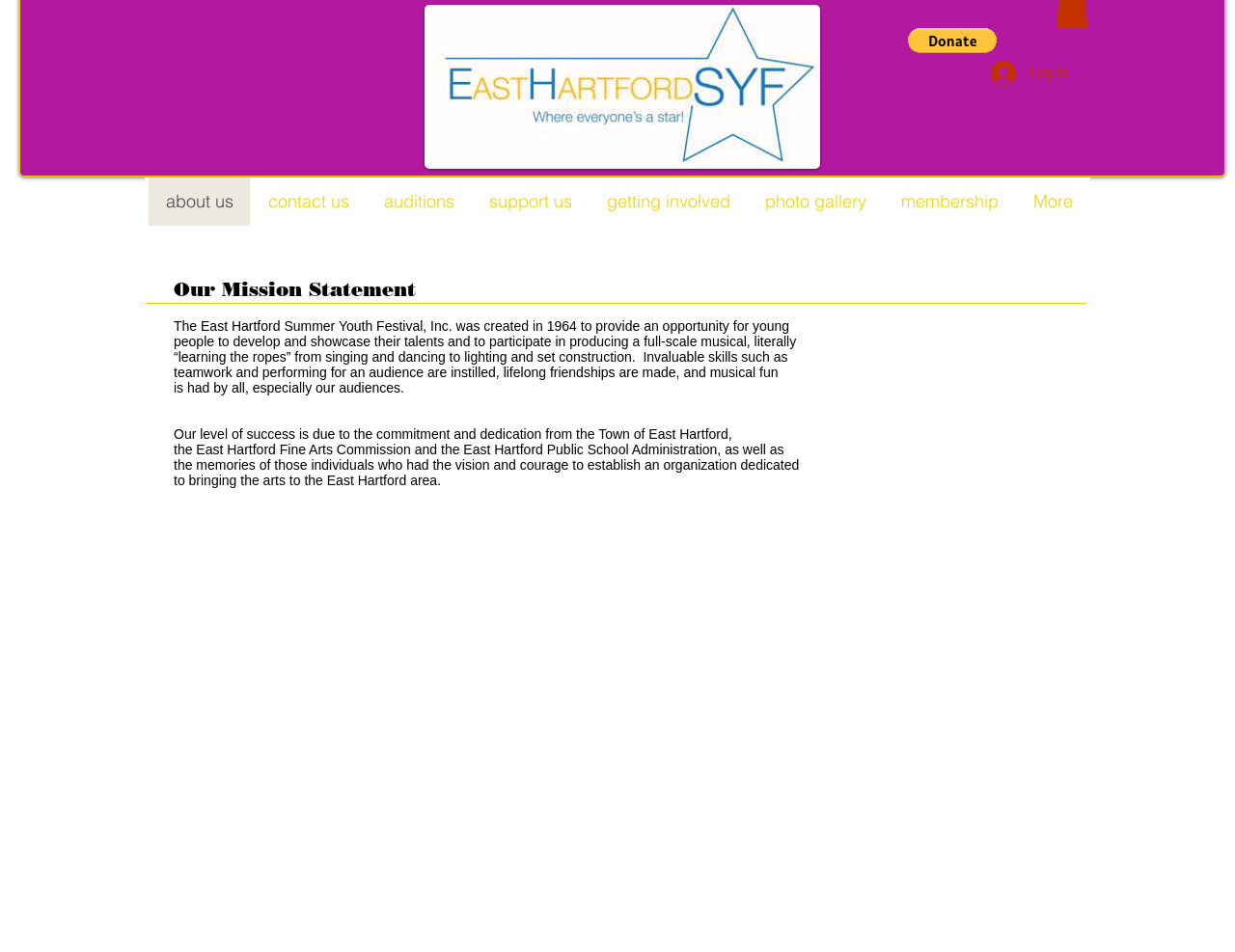Find the bounding box coordinates for the element described here: "auditions".

[0.296, 0.186, 0.381, 0.237]